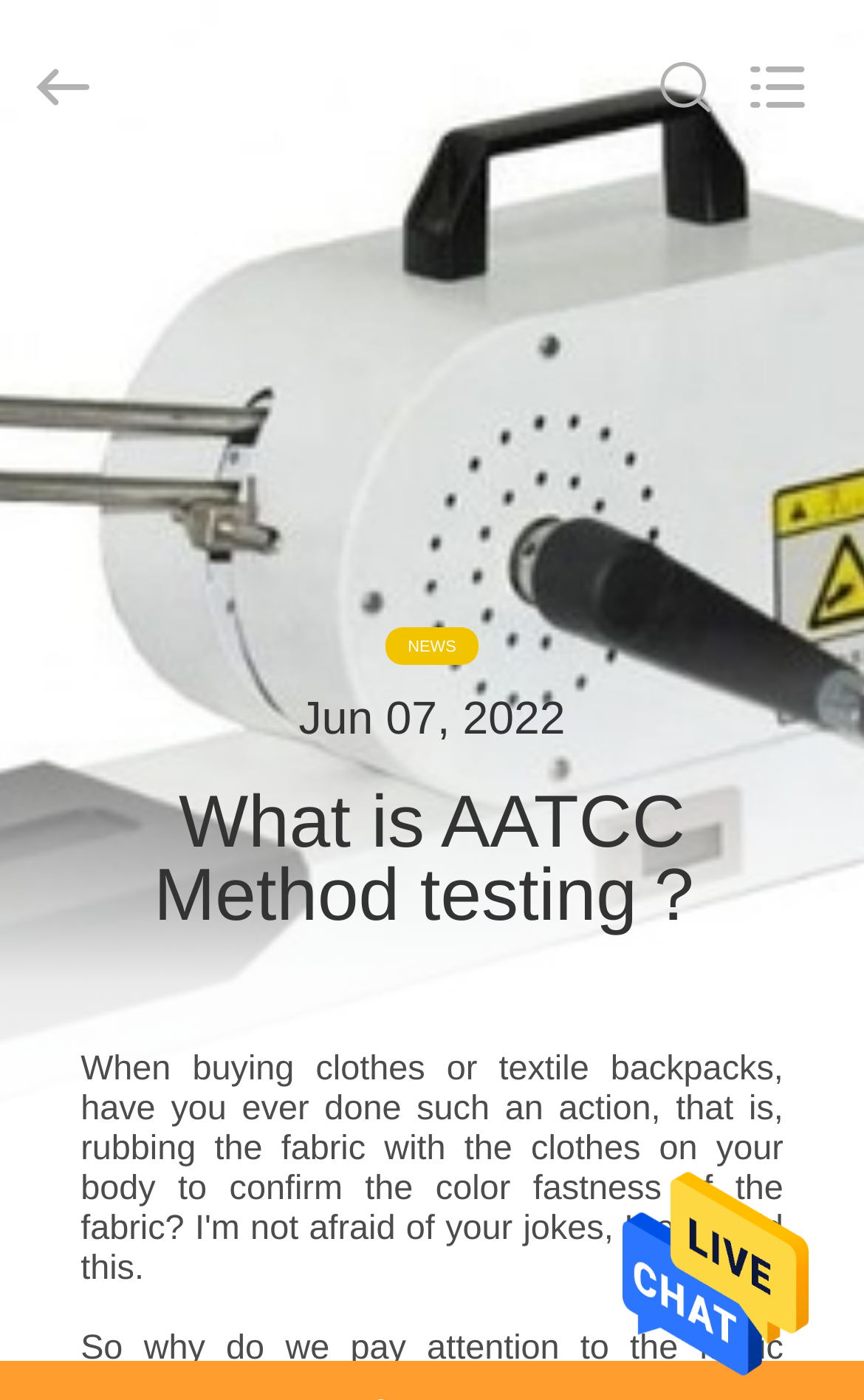How many navigation links are there?
Please provide a single word or phrase as your answer based on the screenshot.

7